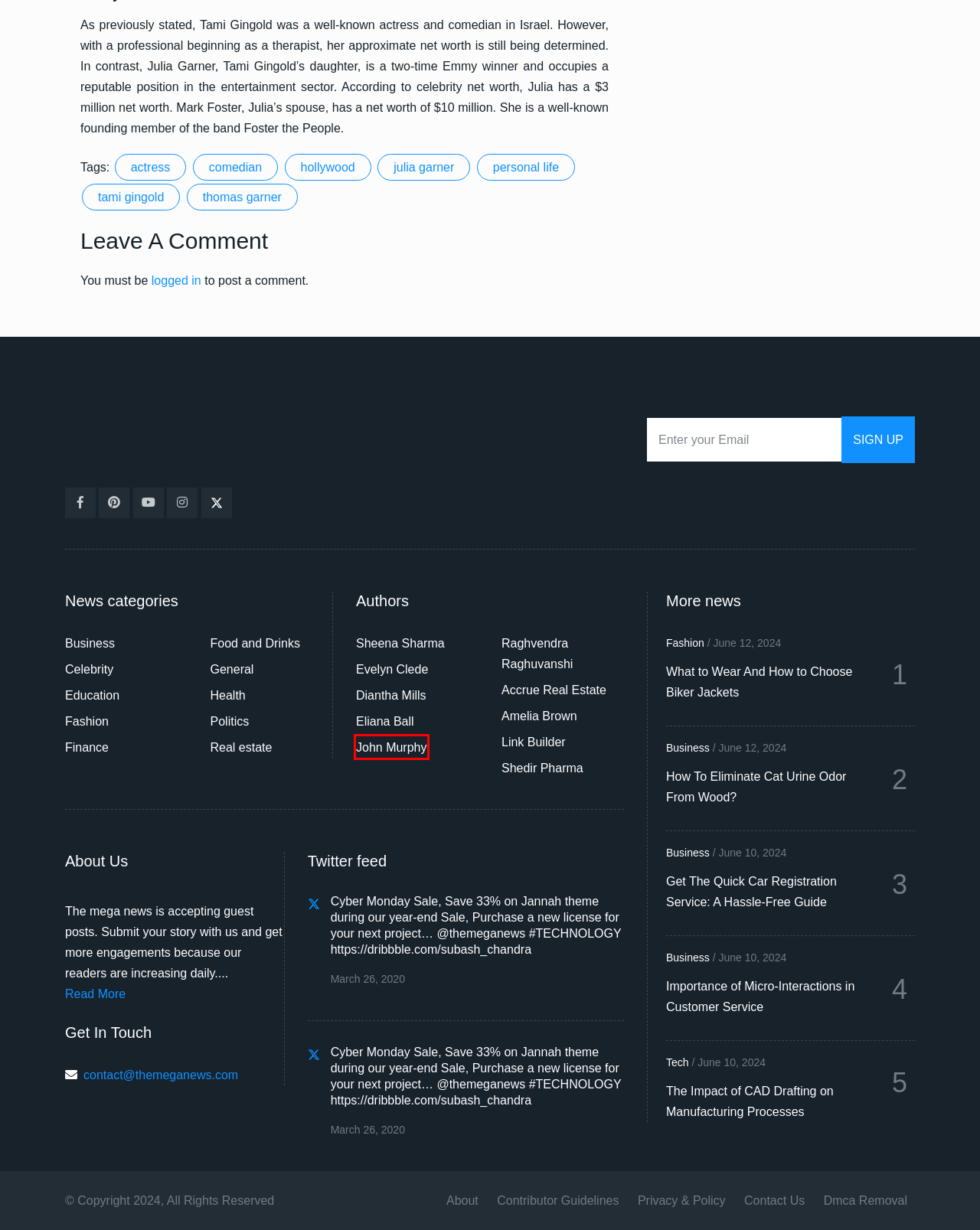Assess the screenshot of a webpage with a red bounding box and determine which webpage description most accurately matches the new page after clicking the element within the red box. Here are the options:
A. personal life Archives - The Mega News
B. Biker Jacket: What to Wear and How to Choose
C. Contact Us - The Mega News
D. Eliana Ball, Author at The Mega News
E. Sheena Sharma, Author at The Mega News
F. John Murphy, Author at The Mega News
G. Raghvendra Raghuvanshi, Author at The Mega News
H. CAD Drafting Impact on Manufacturing Processes

F